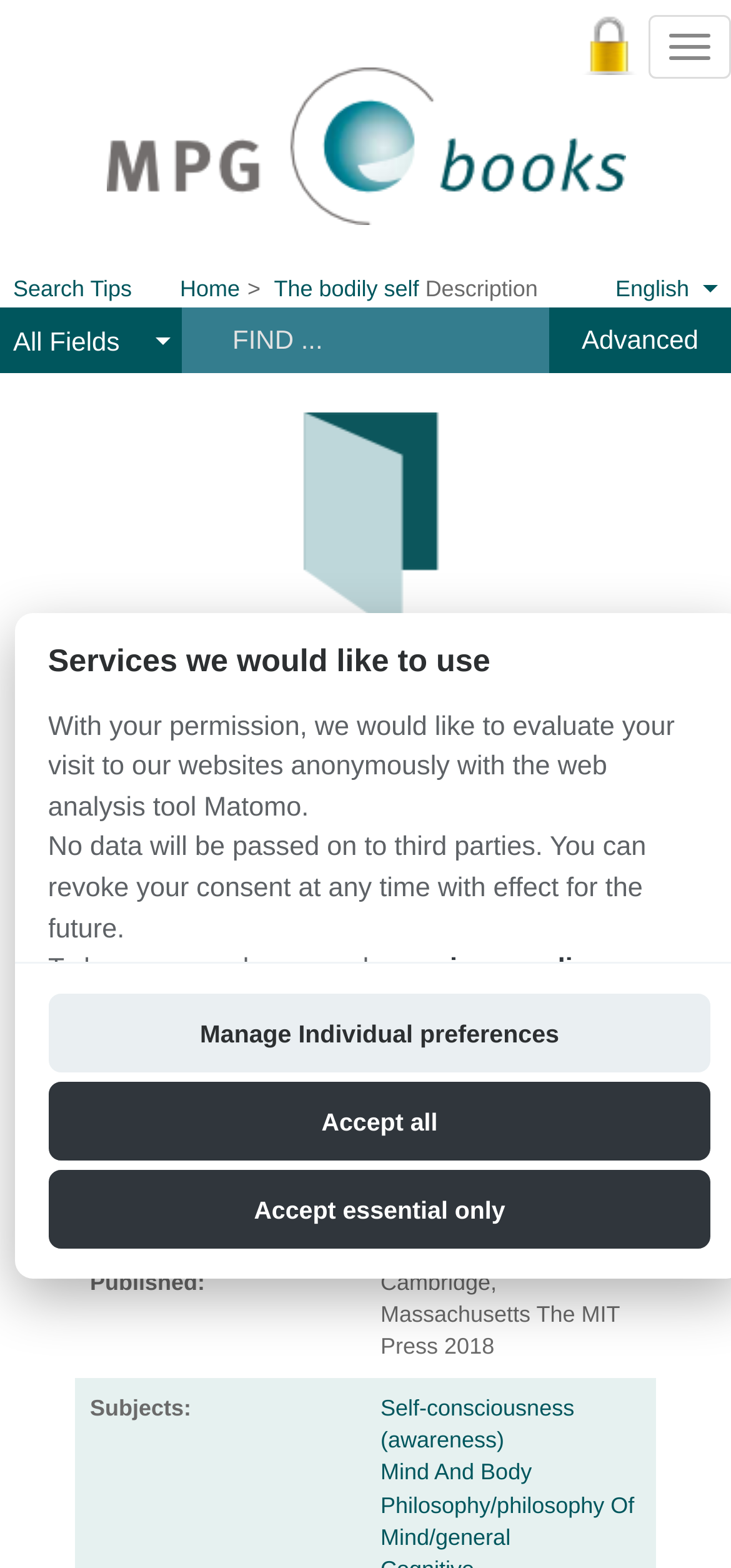Who is the main author of the book?
Can you provide a detailed and comprehensive answer to the question?

I found the answer by looking at the gridcell element that says 'Bermúdez, José Luis' under the rowheader 'Main Author:' in the table. This indicates that the main author of the book is Bermúdez, José Luis.